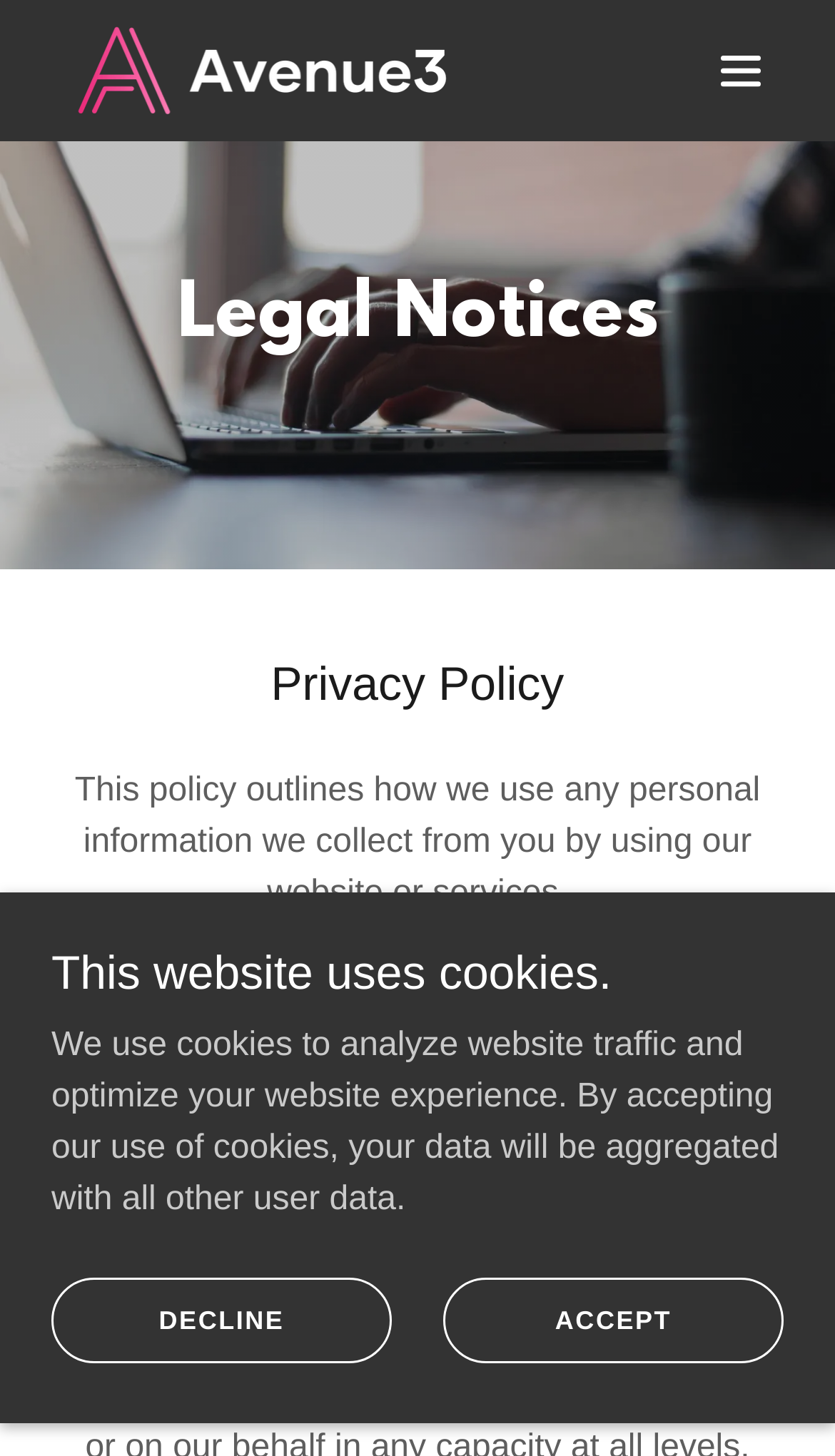Explain the webpage's layout and main content in detail.

The webpage is titled "Legal Notices" and appears to be a page providing information on various legal aspects of a website or service. 

At the top of the page, there is a main section that spans the entire width. Within this section, there is a link to "avenue3" on the left side, accompanied by an image. On the right side, there is a hamburger site navigation icon, which is a button that can be expanded to reveal a menu.

Below the main section, there is a large image that takes up most of the width of the page. 

The first heading, "Legal Notices", is centered near the top of the page. Below this heading, there is a paragraph of text that outlines how personal information is used when visiting the website or using its services.

Further down, there are three more headings: "Privacy Policy", "Modern Slavery", and "This website uses cookies." The "Privacy Policy" section has a link to "FIND OUT MORE" below it. The "This website uses cookies" section has a paragraph of text explaining the use of cookies, followed by two links: "DECLINE" and "ACCEPT". 

At the bottom of the page, there is a small image on the right side.